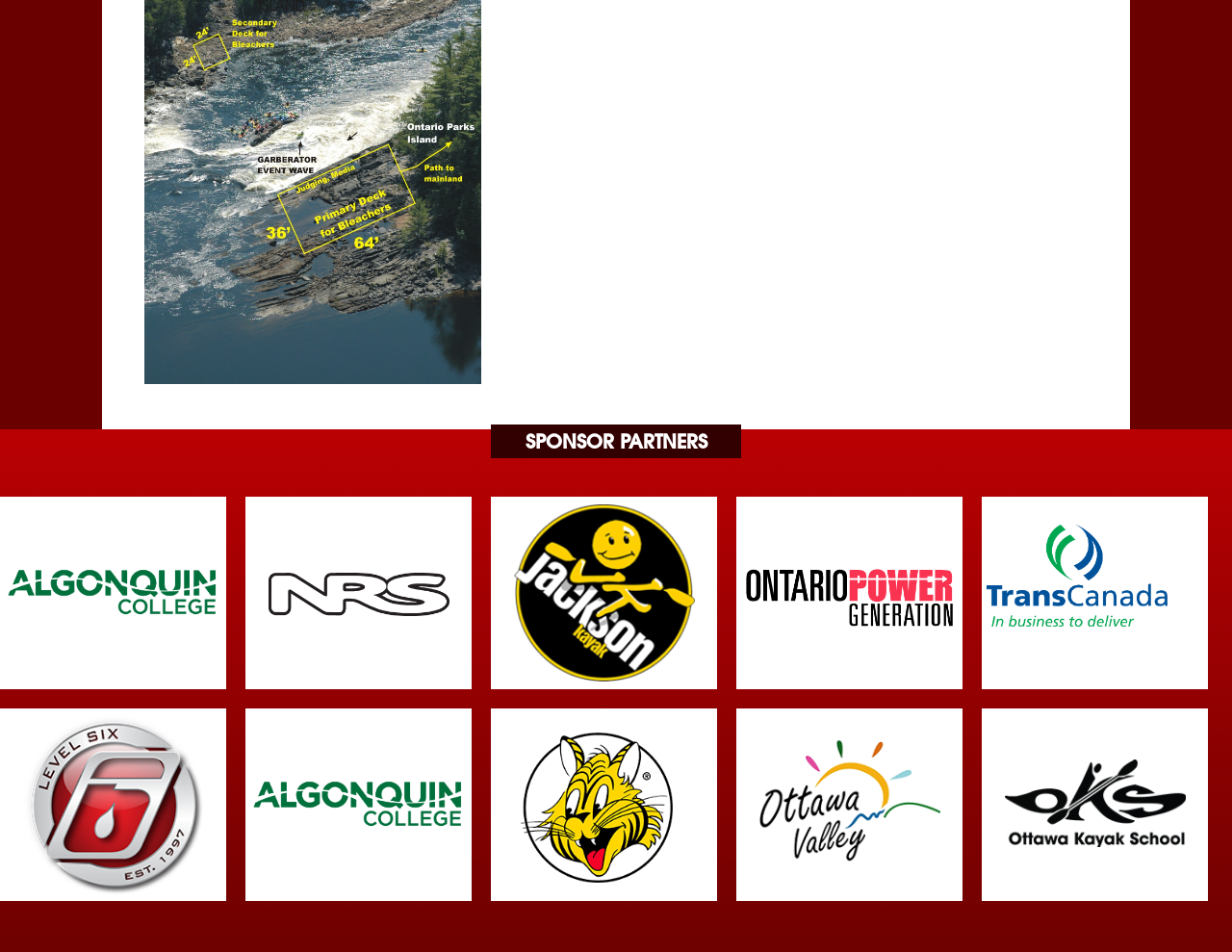What is the position of the Trans Canada sponsor partner?
Please provide a comprehensive answer to the question based on the webpage screenshot.

By examining the bounding box coordinates of the Trans Canada link element, we can determine that it is positioned fourth from the left among the sponsor partners.